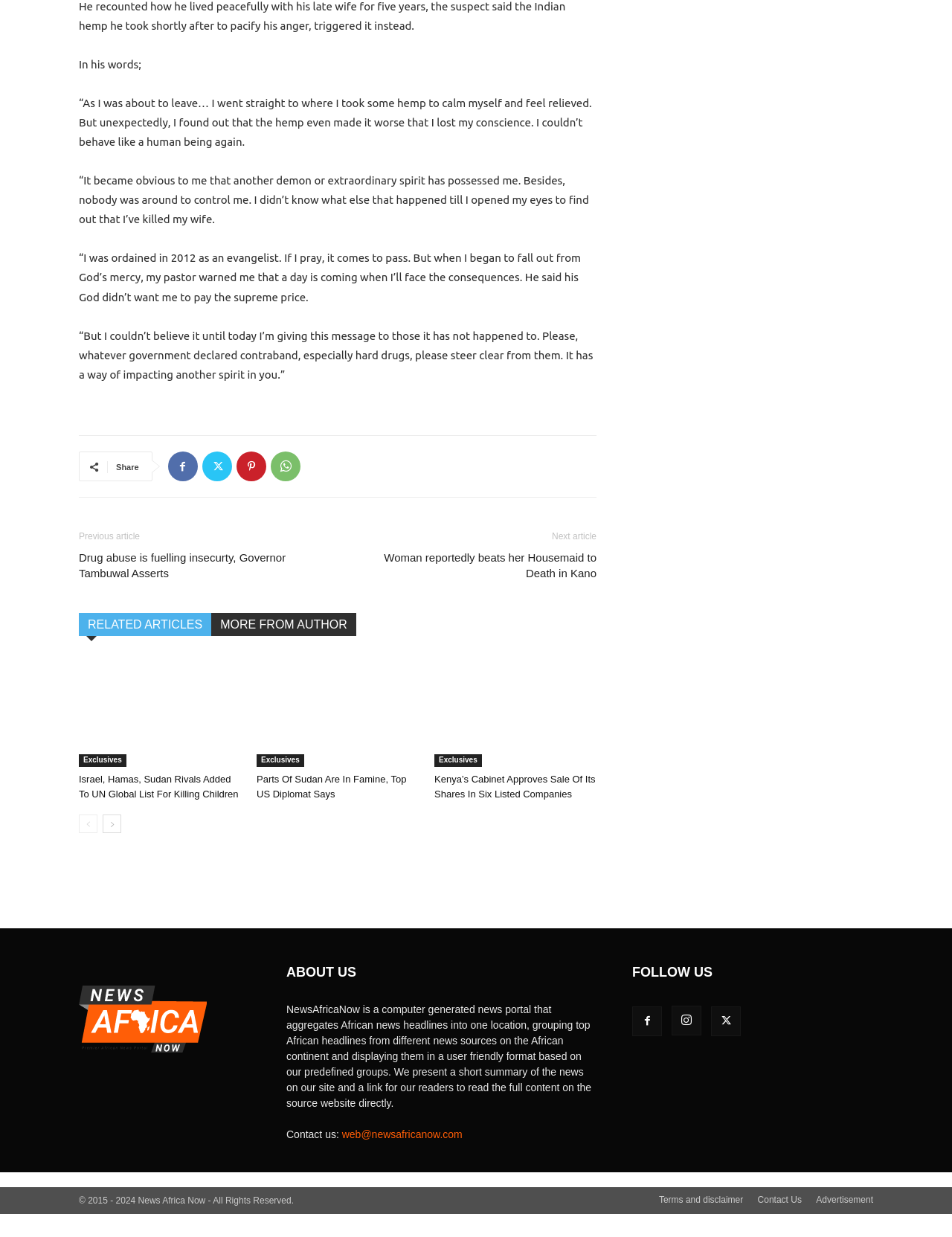Give the bounding box coordinates for the element described by: "MORE FROM AUTHOR".

[0.222, 0.495, 0.374, 0.514]